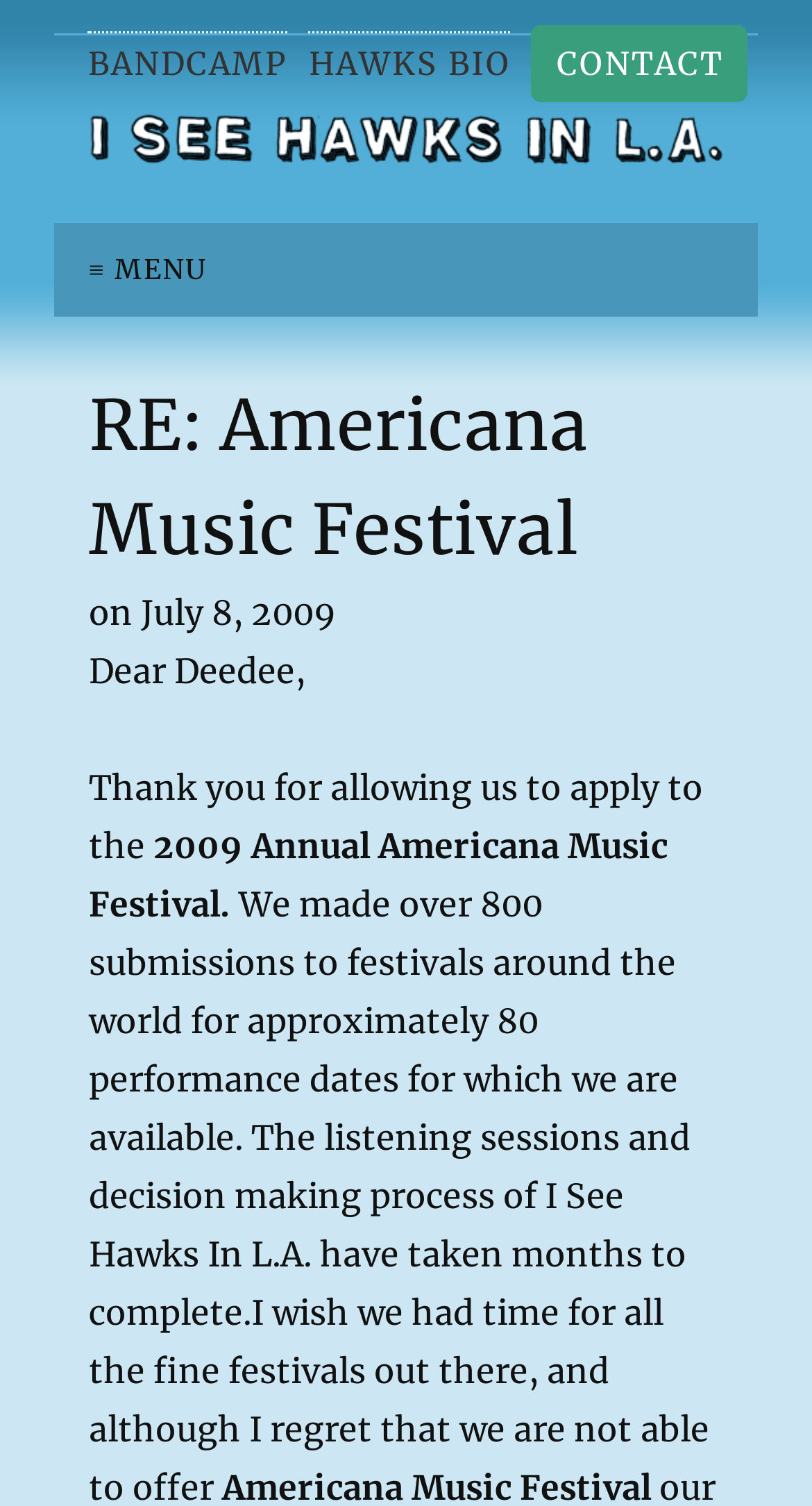Please answer the following question using a single word or phrase: How many links are there in the top navigation?

3